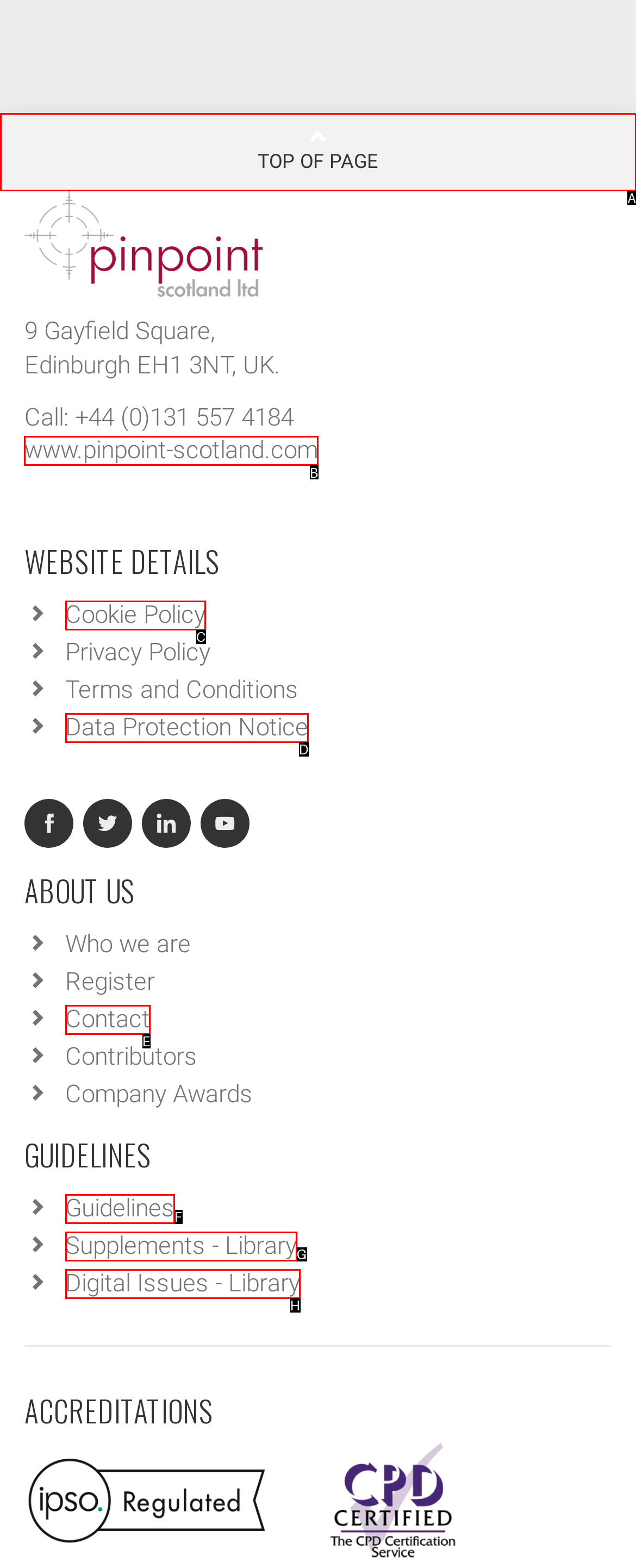Given the instruction: Visit the website www.pinpoint-scotland.com, which HTML element should you click on?
Answer with the letter that corresponds to the correct option from the choices available.

B